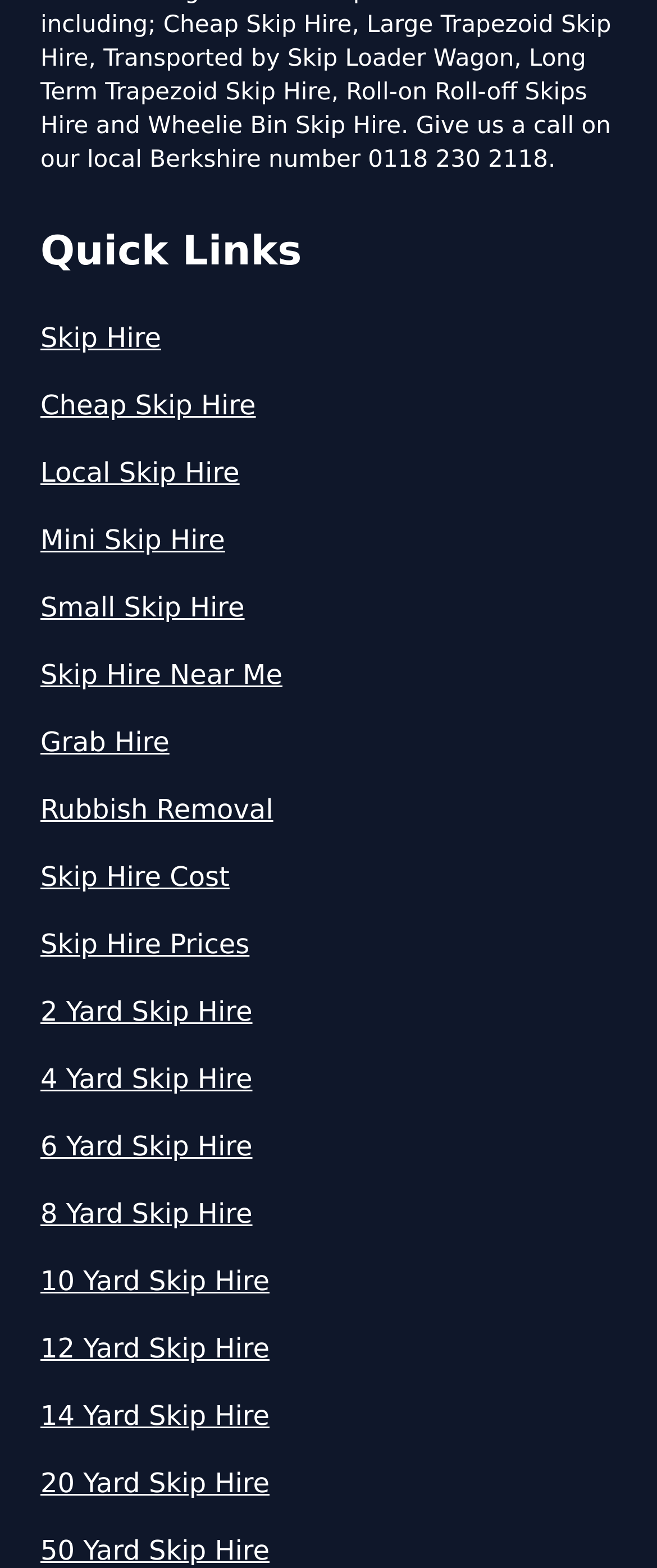Find the bounding box coordinates of the area to click in order to follow the instruction: "View Local Skip Hire".

[0.062, 0.289, 0.938, 0.315]